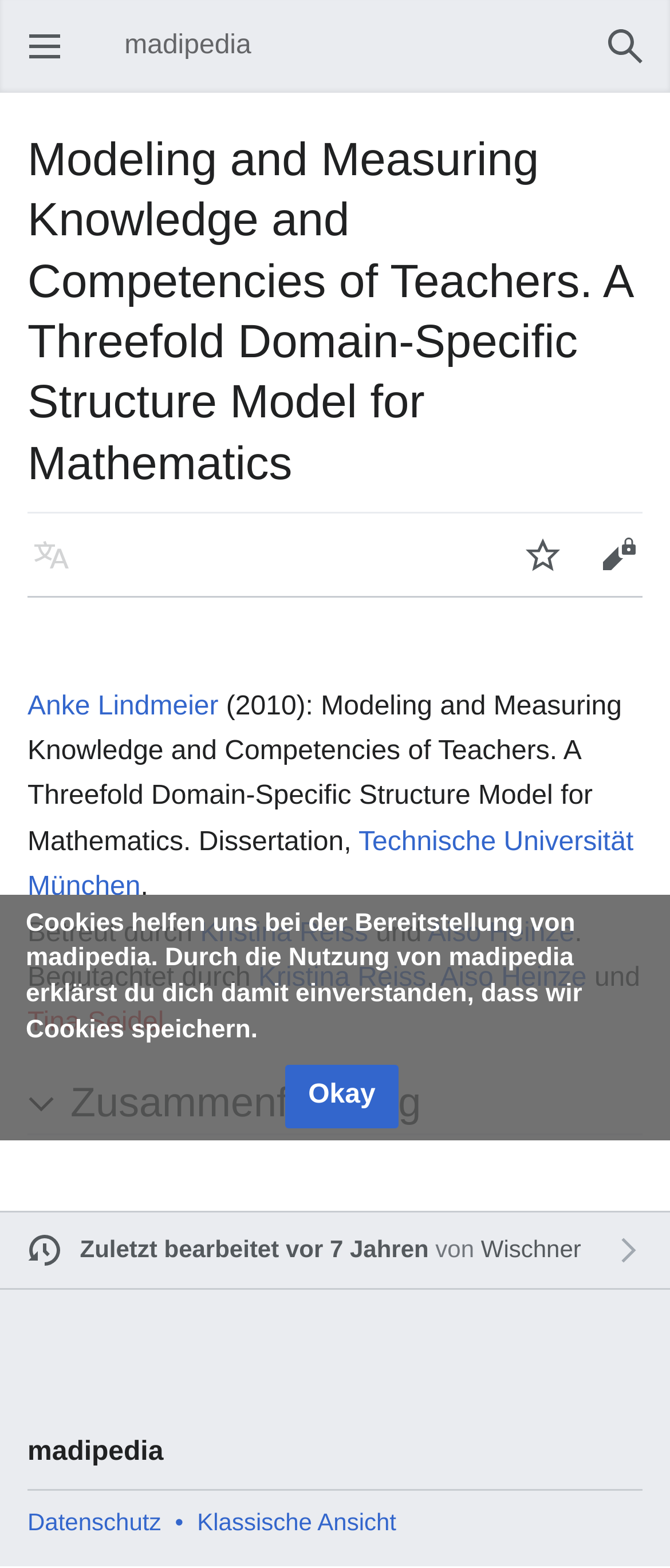Specify the bounding box coordinates of the area to click in order to follow the given instruction: "explore labels of note."

None